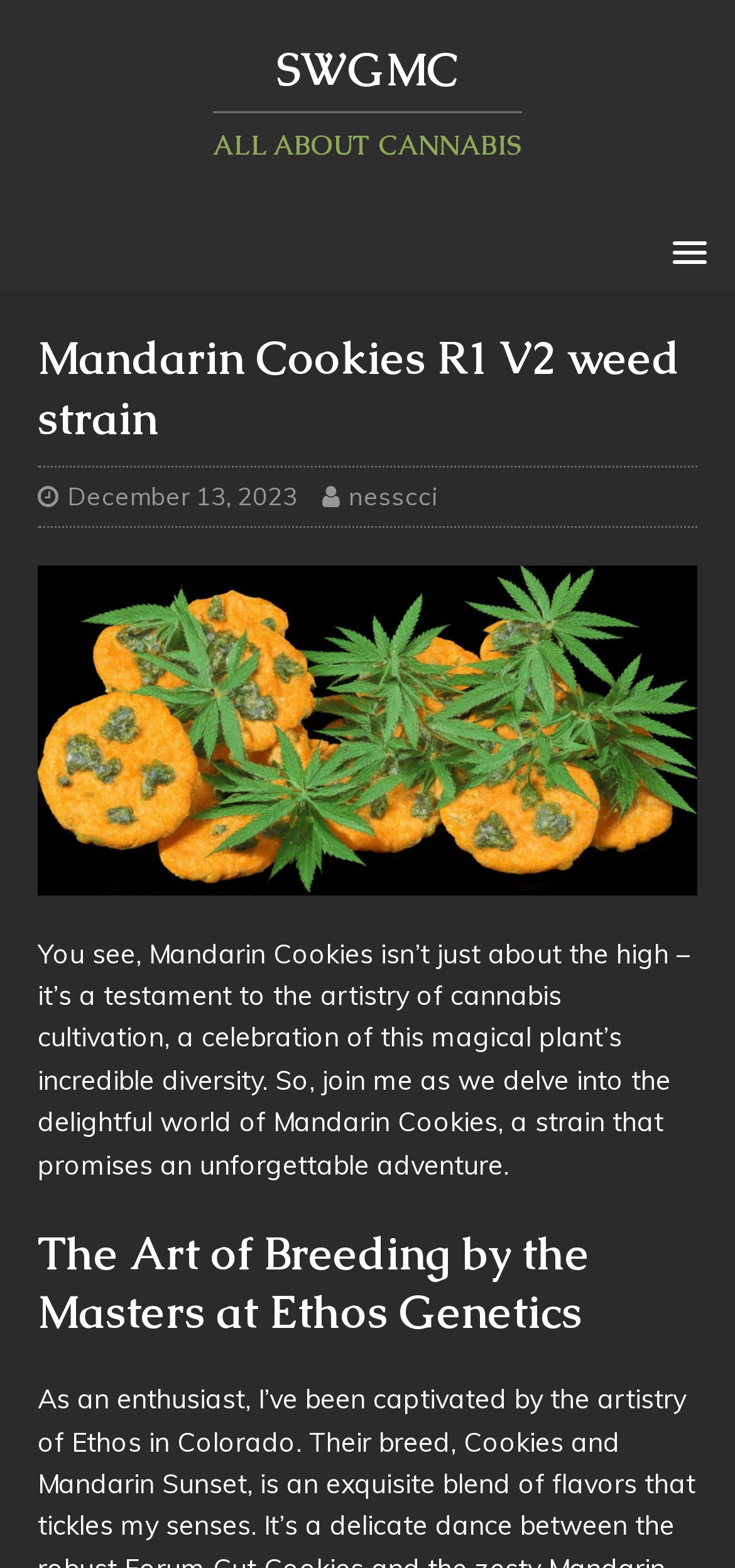Please provide a brief answer to the following inquiry using a single word or phrase:
What is the name of the cannabis strain?

Mandarin Cookies R1 V2